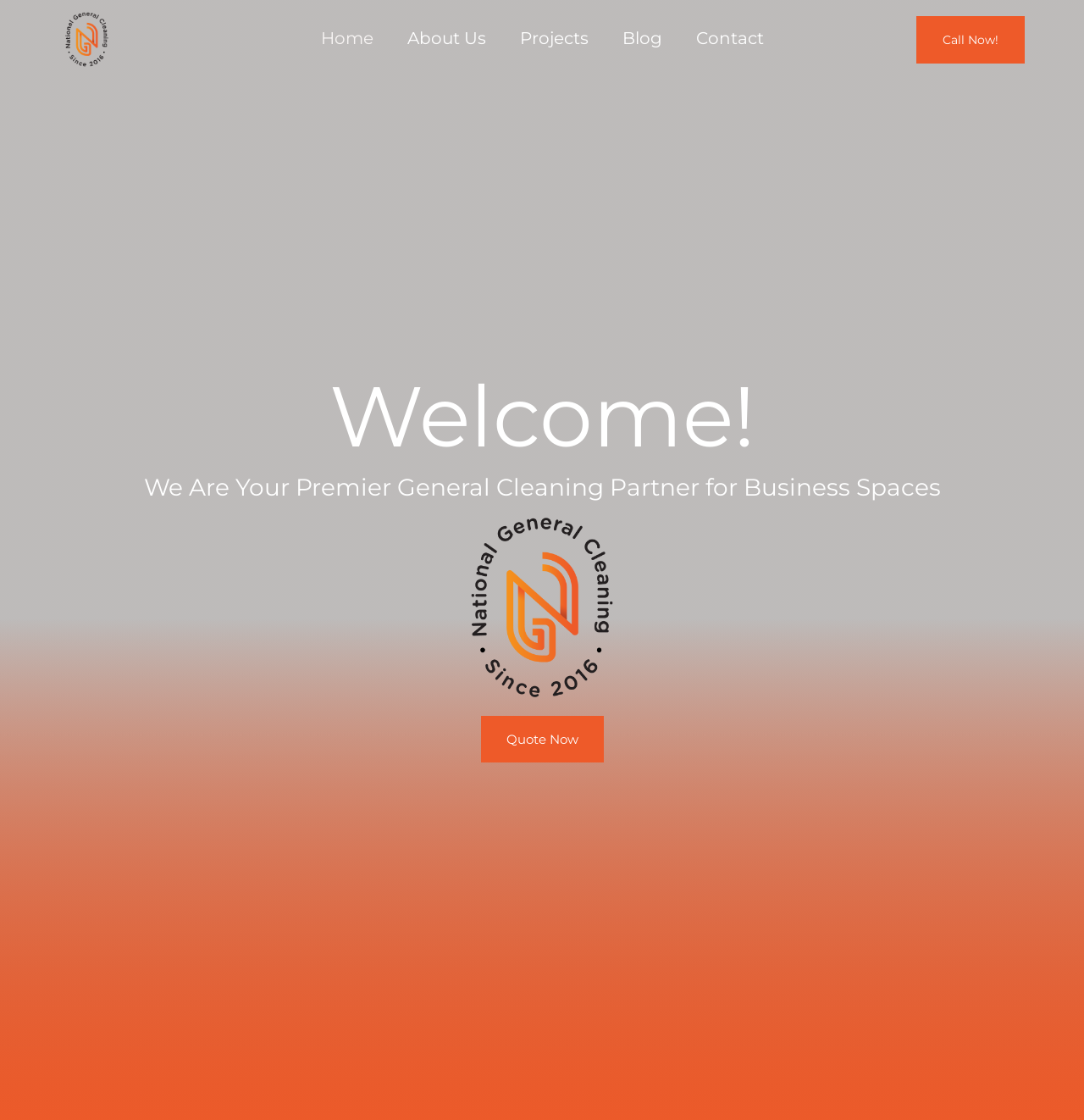Determine the bounding box coordinates for the HTML element described here: "Blog".

[0.558, 0.026, 0.626, 0.043]